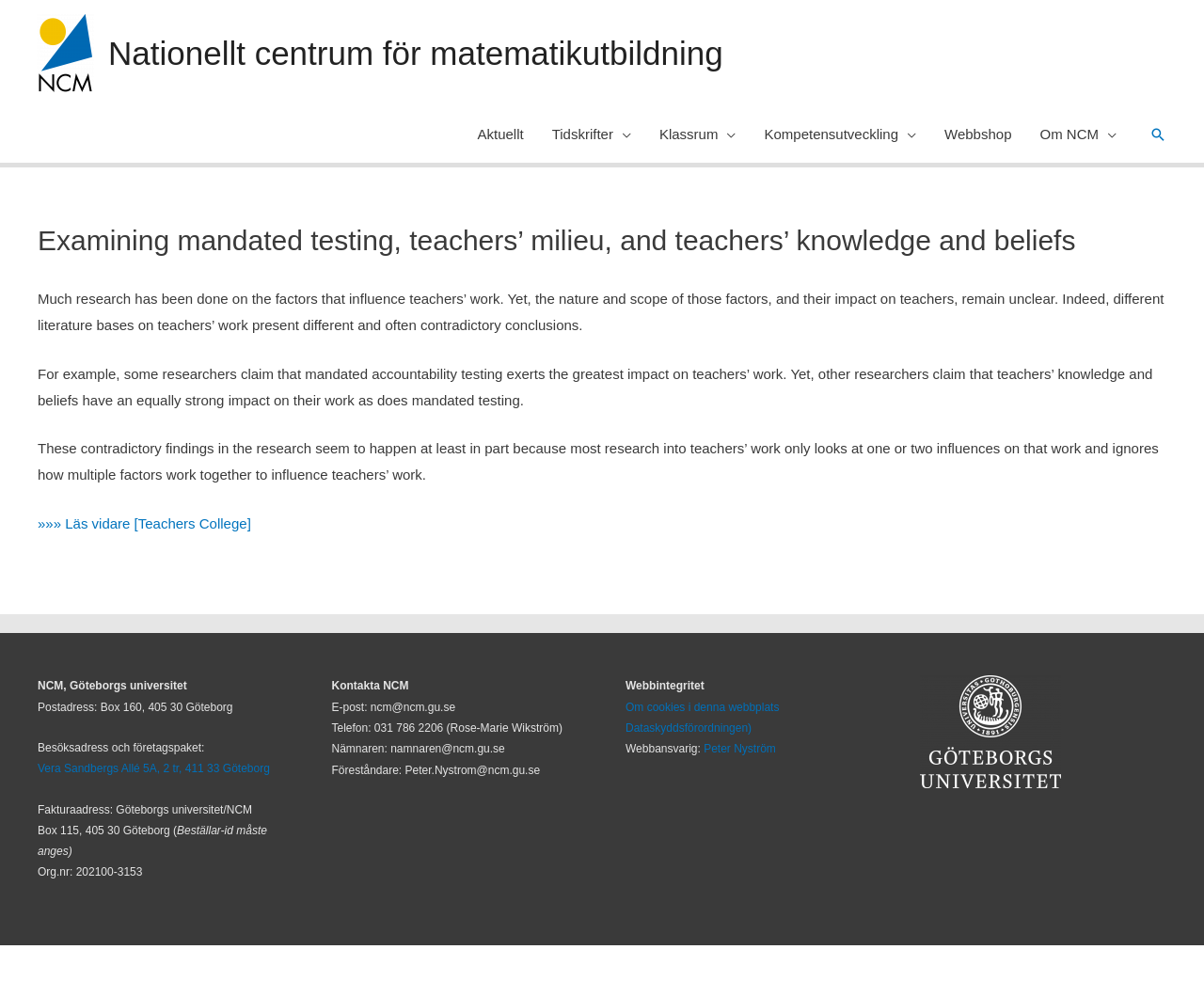Give a one-word or short phrase answer to this question: 
What is the phone number of the organization?

031 786 2206